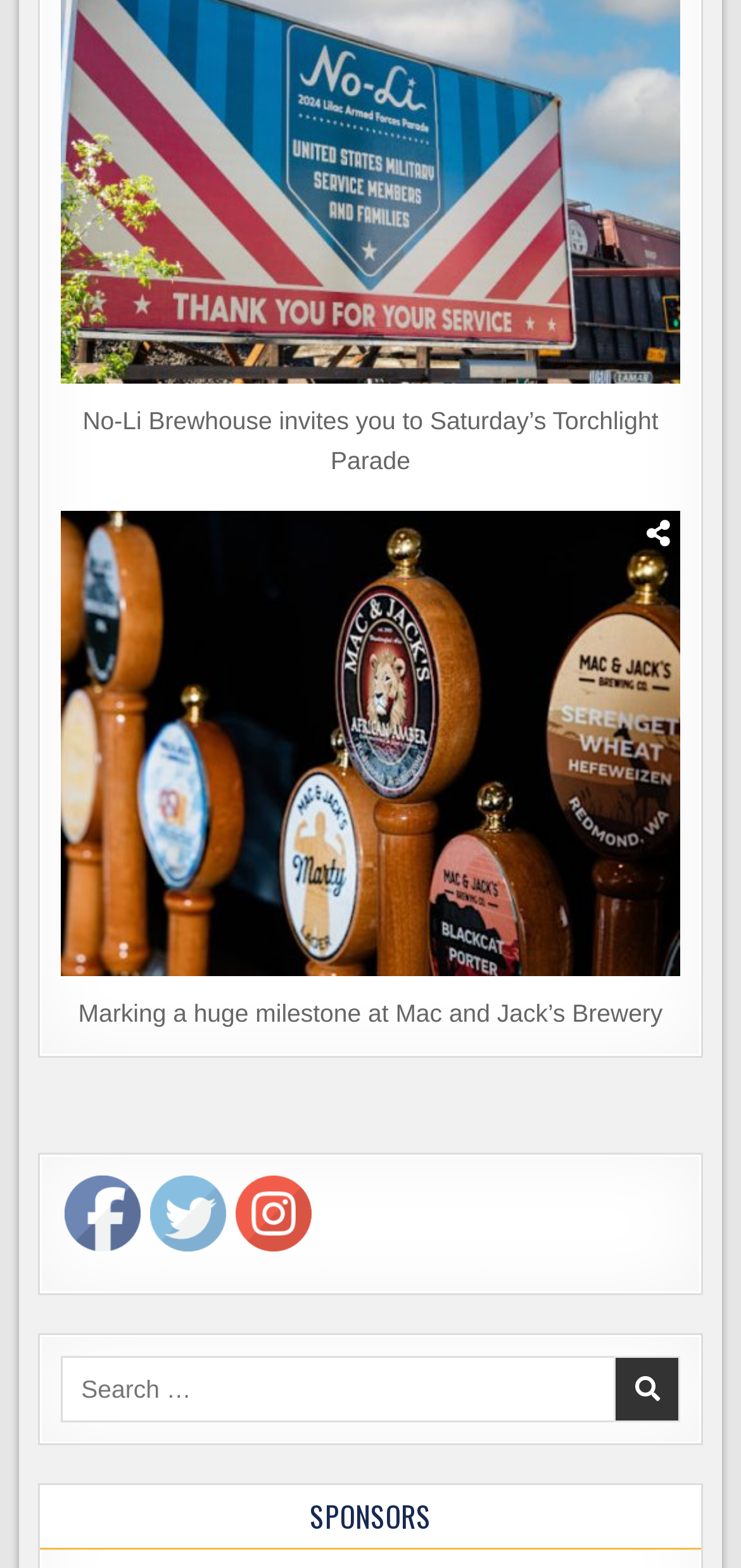Provide the bounding box coordinates of the HTML element described as: "parent_node: Search for: value=""". The bounding box coordinates should be four float numbers between 0 and 1, i.e., [left, top, right, bottom].

[0.829, 0.865, 0.919, 0.908]